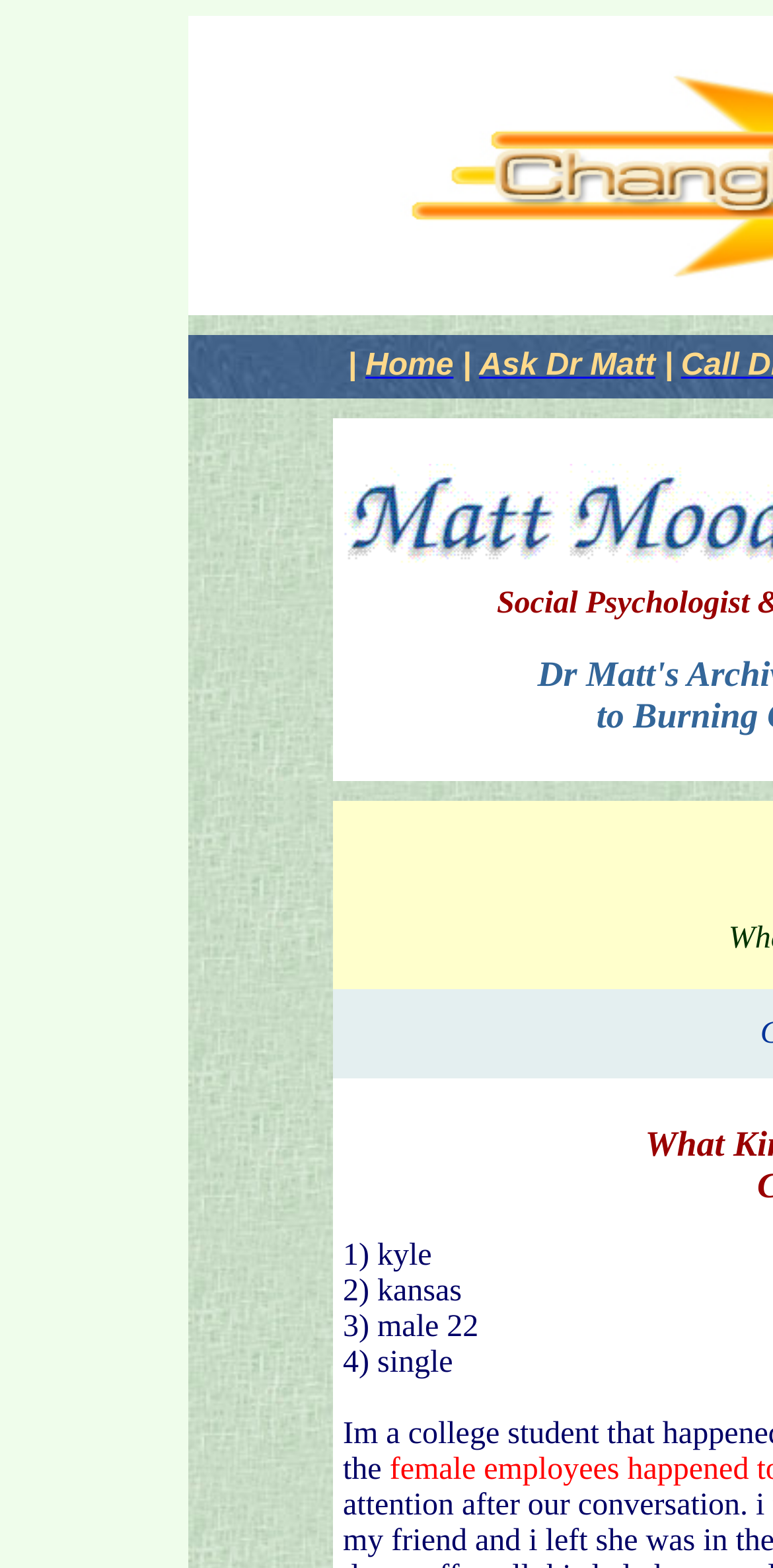How many links are present in the top navigation bar?
Please provide a single word or phrase answer based on the image.

2